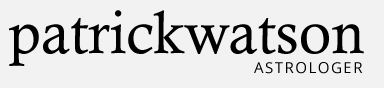What is the overall aesthetic of the logo?
Based on the image, answer the question in a detailed manner.

The caption states that the overall aesthetic of the logo suggests a modern approach to astrology, which implies a contemporary and sleek visual design.